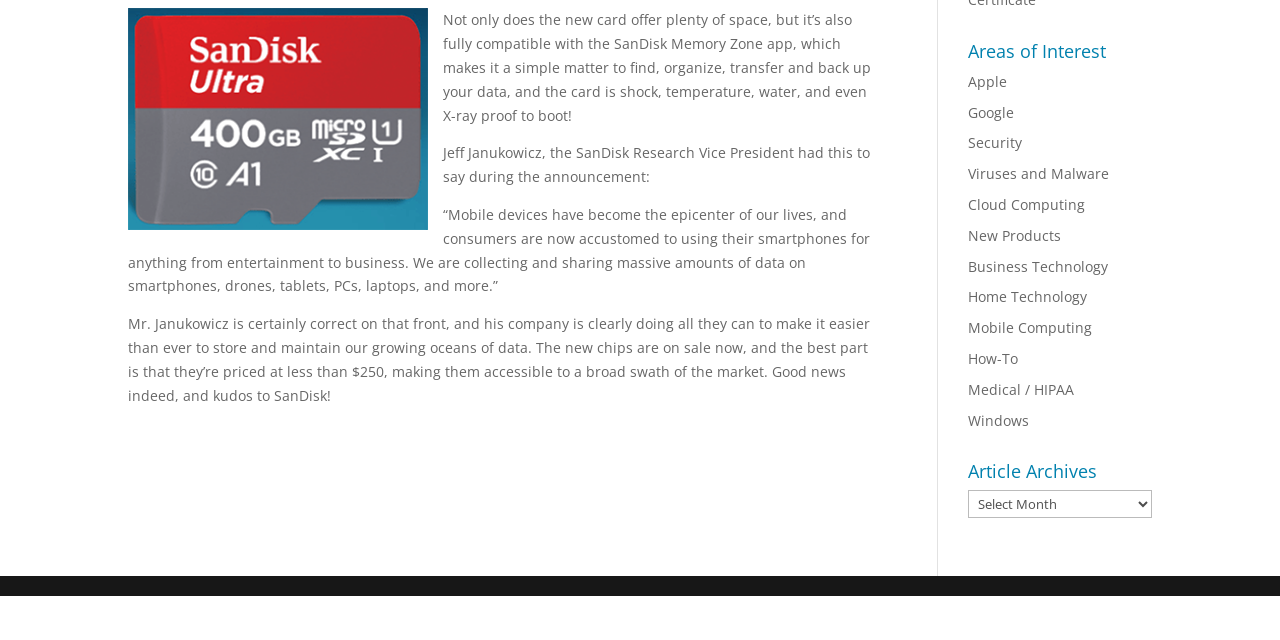Based on the element description Windows, identify the bounding box coordinates for the UI element. The coordinates should be in the format (top-left x, top-left y, bottom-right x, bottom-right y) and within the 0 to 1 range.

[0.756, 0.641, 0.804, 0.671]